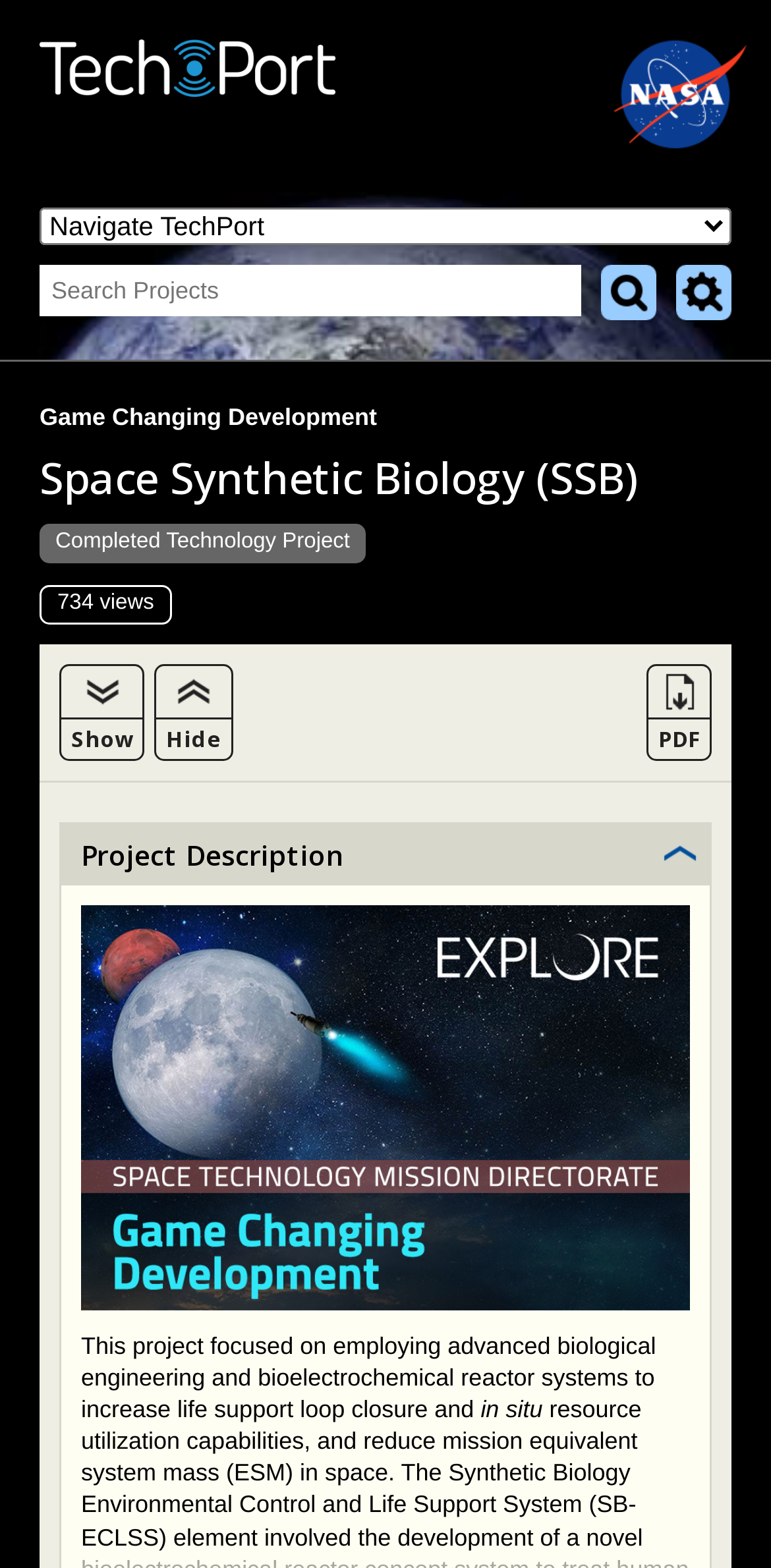Determine the bounding box coordinates for the region that must be clicked to execute the following instruction: "Click on Show".

[0.077, 0.423, 0.187, 0.485]